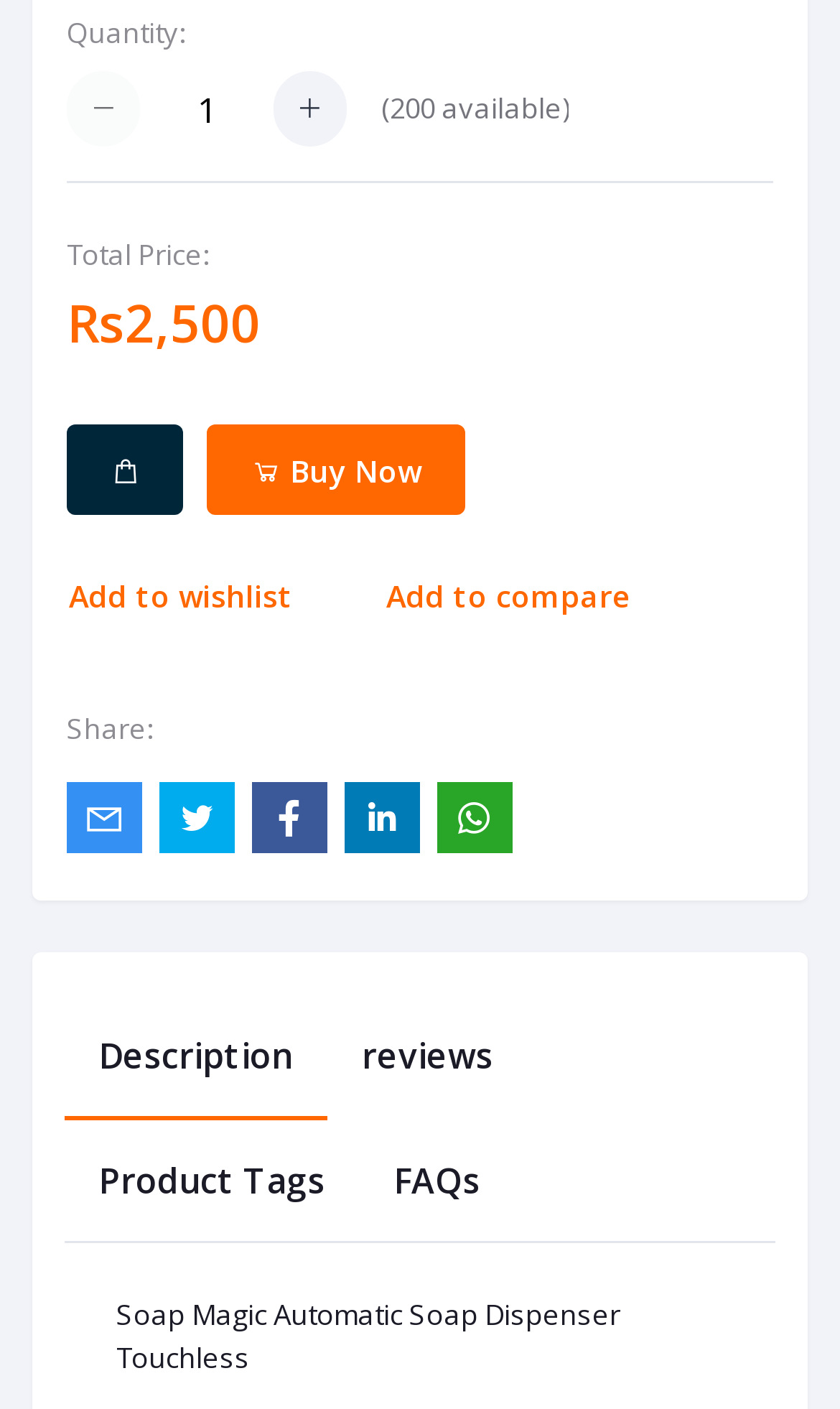Specify the bounding box coordinates for the region that must be clicked to perform the given instruction: "Share on Facebook".

[0.079, 0.556, 0.169, 0.605]